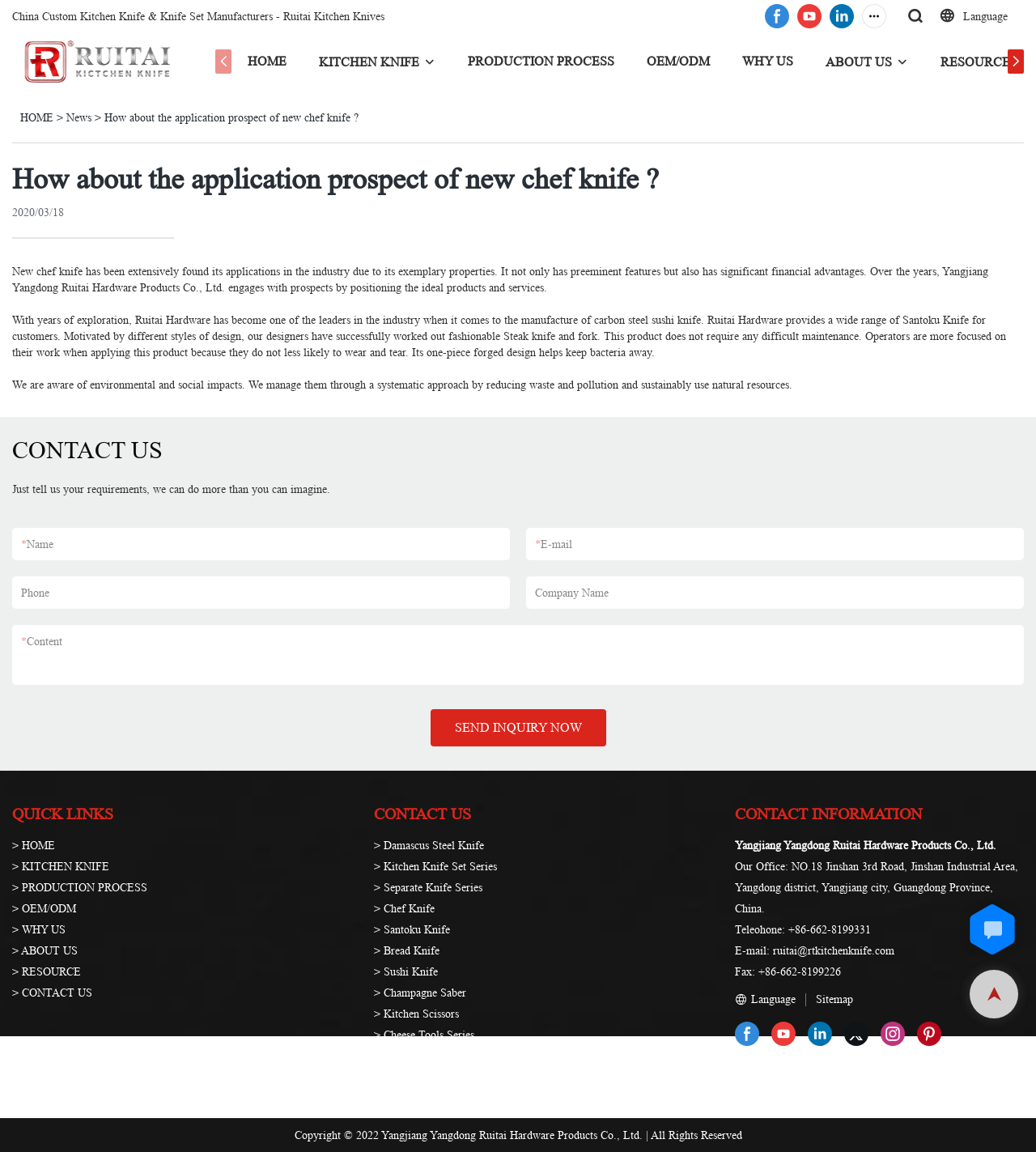Provide a comprehensive description of the webpage.

This webpage is about Ruitai Kitchen Knives, a manufacturer of kitchen knives and related products. At the top of the page, there is a header section with the company's logo, social media links, and a language selection option. Below the header, there is a navigation menu with links to various sections of the website, including Home, Kitchen Knife, Production Process, OEM/ODM, Why Us, About Us, and Resource.

The main content of the page is divided into several sections. The first section has a heading "How about the application prospect of new chef knife?" and provides an introduction to the new chef knife, highlighting its exemplary properties and financial advantages. Below this section, there are two paragraphs of text describing the company's products and services, including carbon steel sushi knives, Santoku knives, and steak knives.

The next section is a call-to-action area with a heading "CONTACT US" and a form for visitors to submit their inquiries. The form has fields for name, email, phone number, company name, and content.

On the right side of the page, there is a quick links section with links to various pages on the website, including Home, Kitchen Knife, Production Process, OEM/ODM, Why Us, About Us, and Resource. Below this section, there is a list of links to specific product categories, such as Damascus Steel Knife, Kitchen Knife Set Series, Separate Knife Series, Chef Knife, Santoku Knife, Bread Knife, Sushi Knife, and others.

At the bottom of the page, there is a footer section with contact information, including the company's address, phone number, email, and fax number. There is also a link to switch the language of the website.